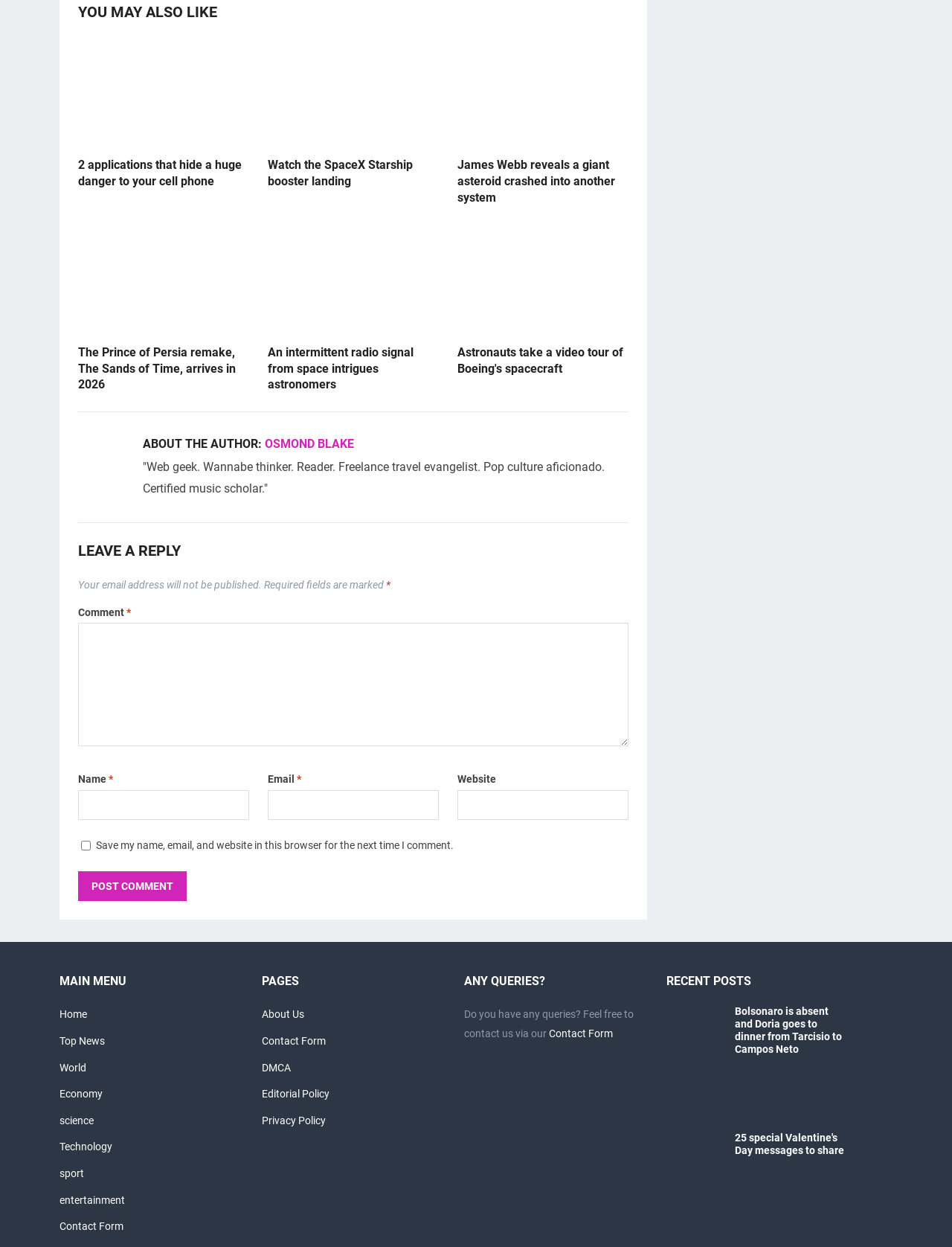Determine the bounding box coordinates for the UI element with the following description: "name="submit" value="Post Comment"". The coordinates should be four float numbers between 0 and 1, represented as [left, top, right, bottom].

[0.082, 0.699, 0.196, 0.722]